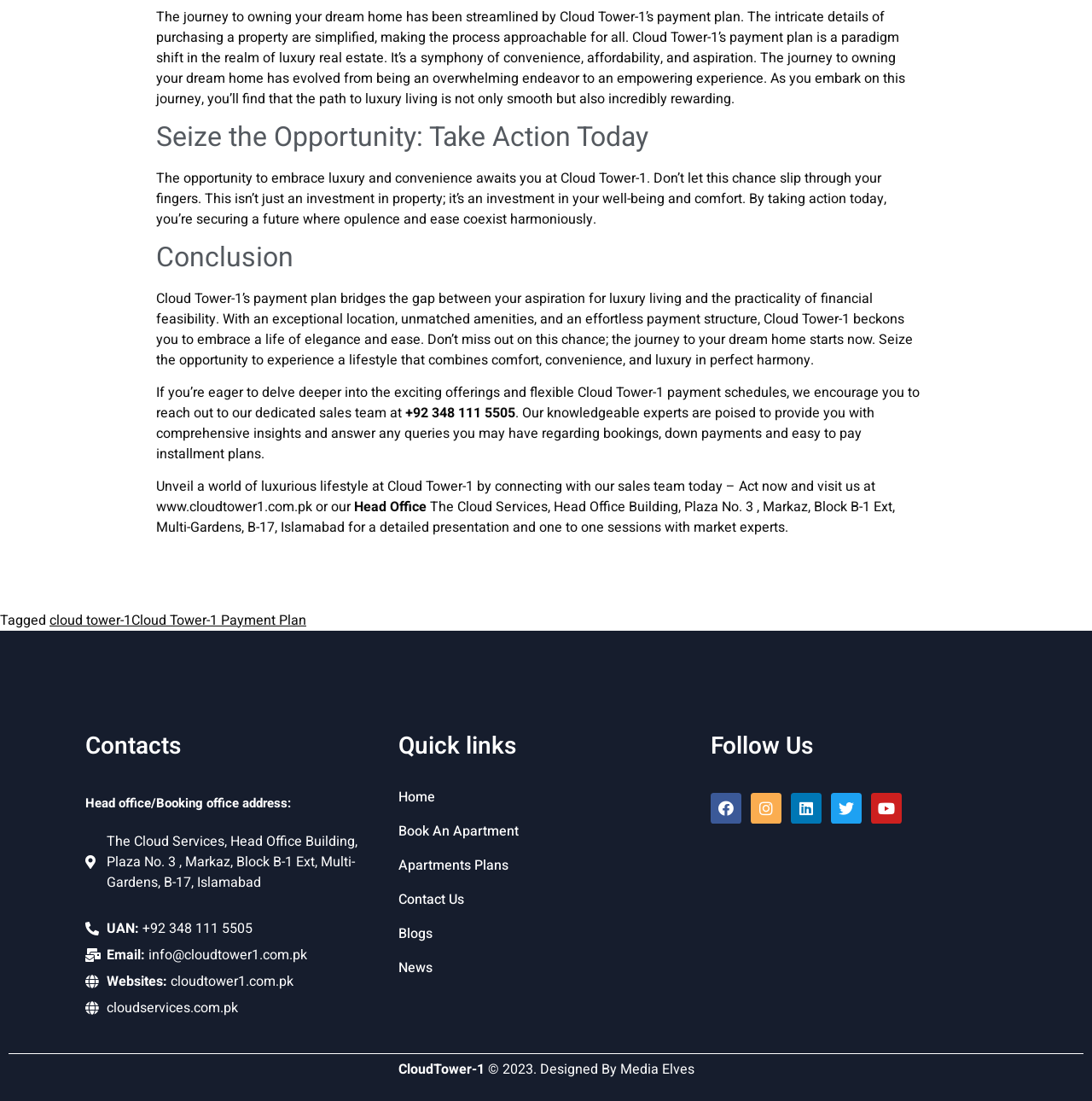Answer this question using a single word or a brief phrase:
What is the website of Cloud Tower-1?

cloudtower1.com.pk